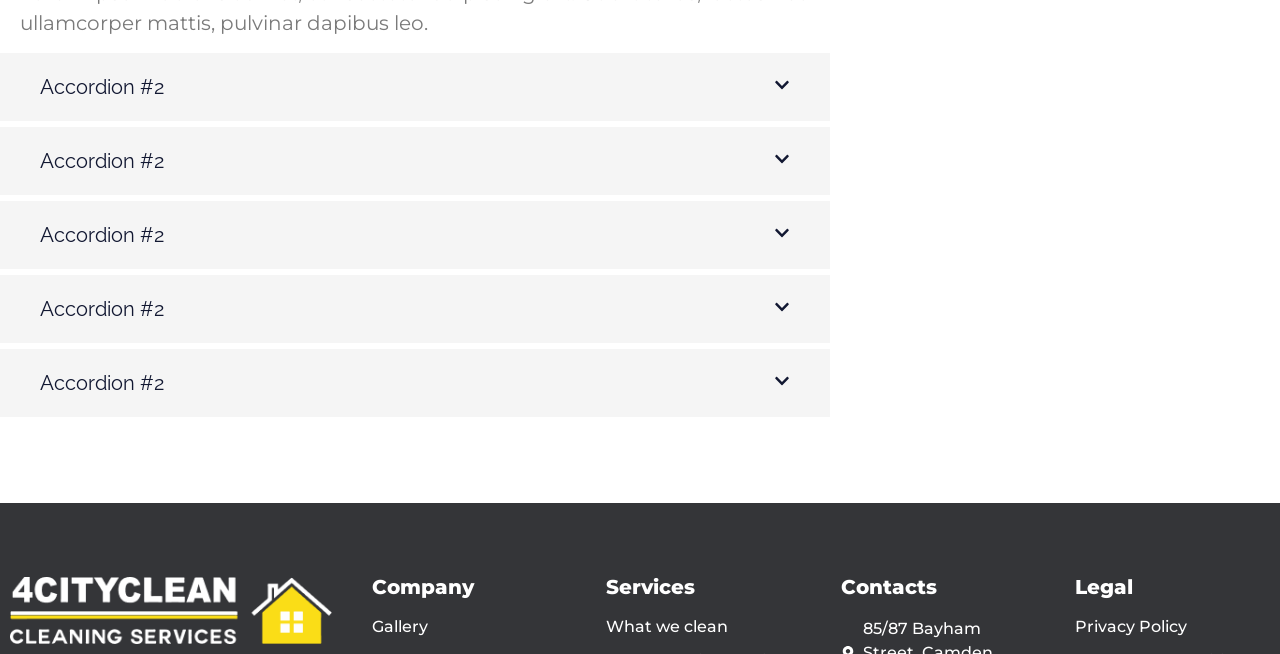Answer this question in one word or a short phrase: What is the third heading?

Contacts